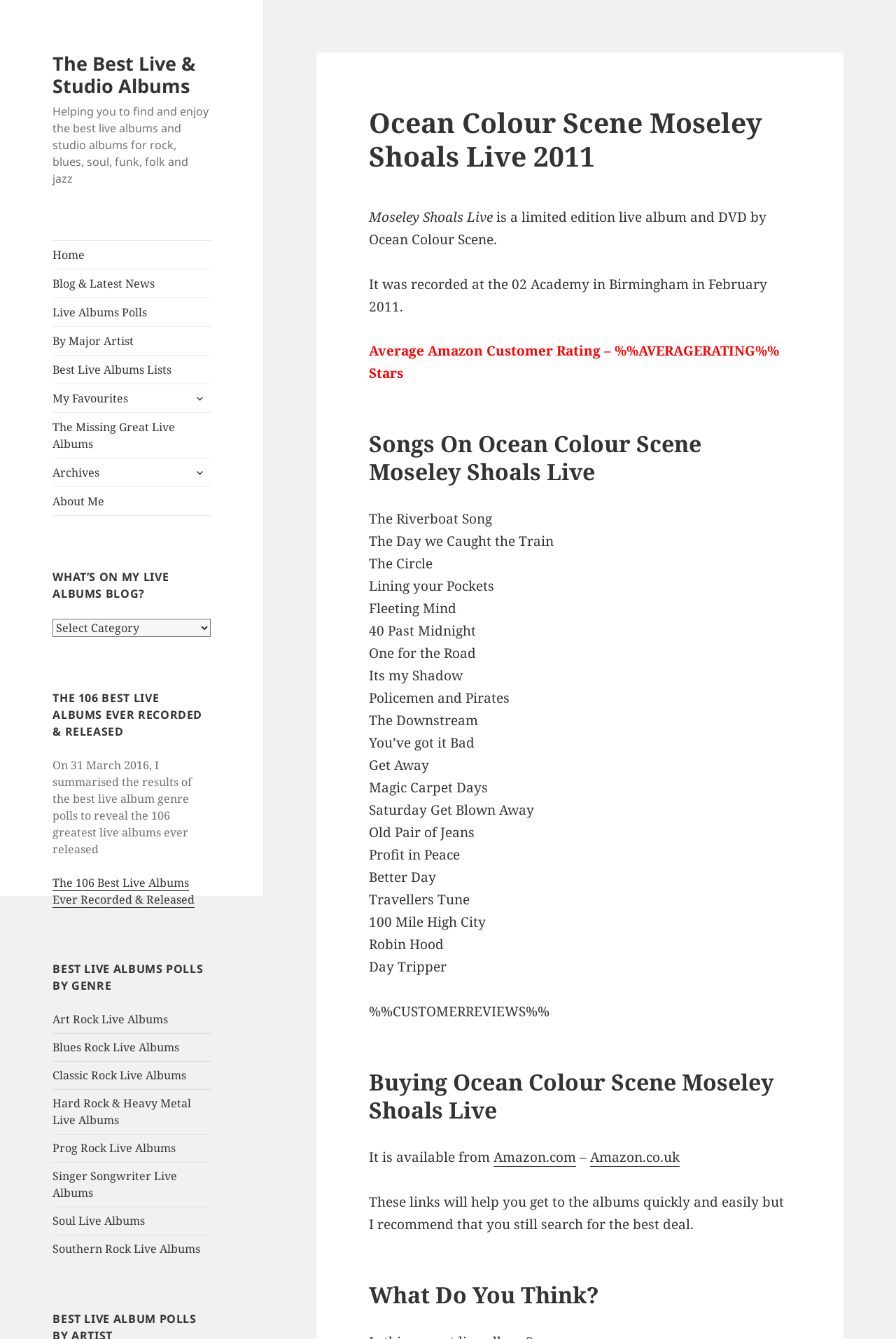Identify and provide the title of the webpage.

Ocean Colour Scene Moseley Shoals Live 2011